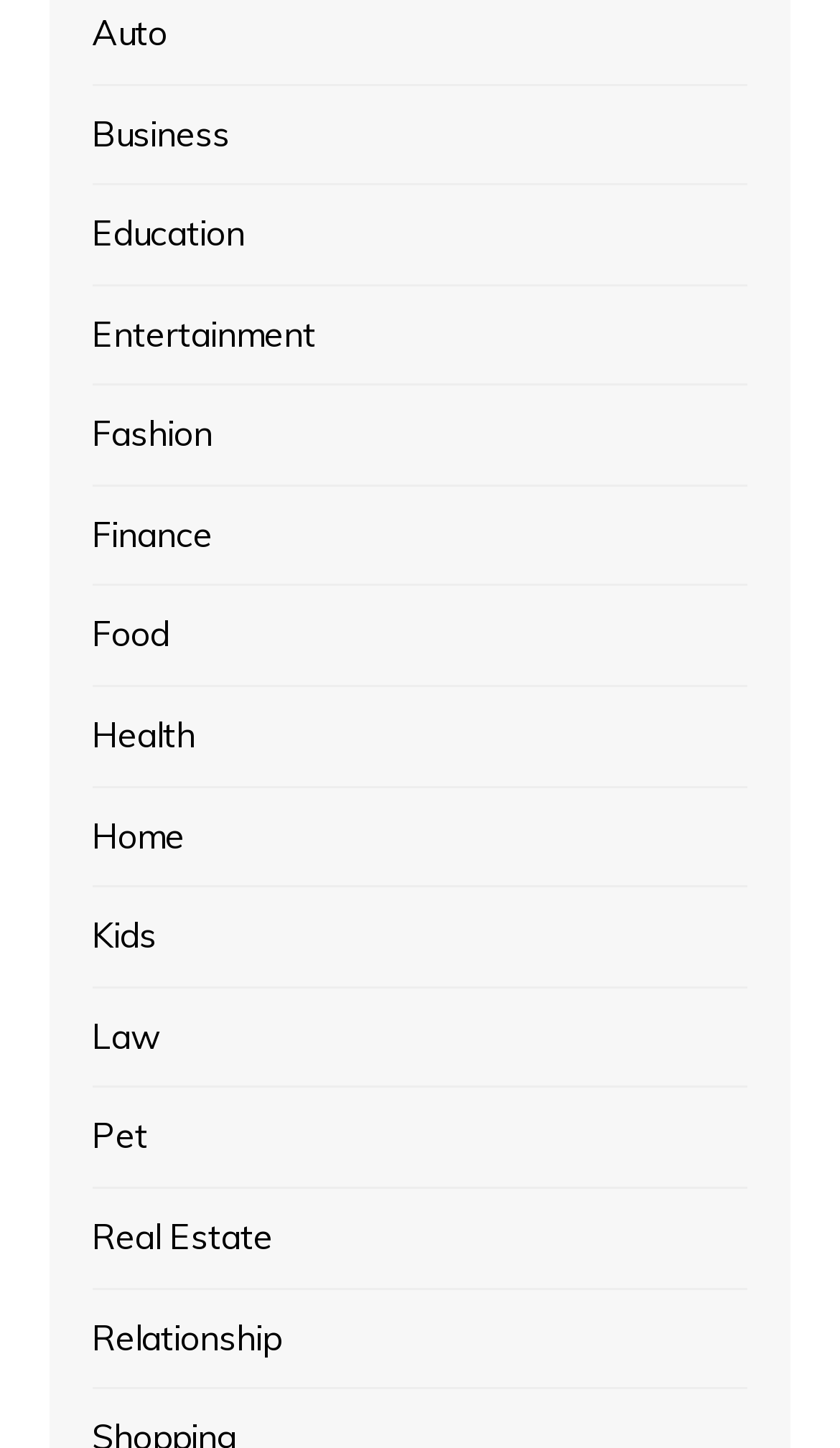Find the bounding box coordinates of the clickable region needed to perform the following instruction: "explore Education". The coordinates should be provided as four float numbers between 0 and 1, i.e., [left, top, right, bottom].

[0.11, 0.143, 0.292, 0.181]